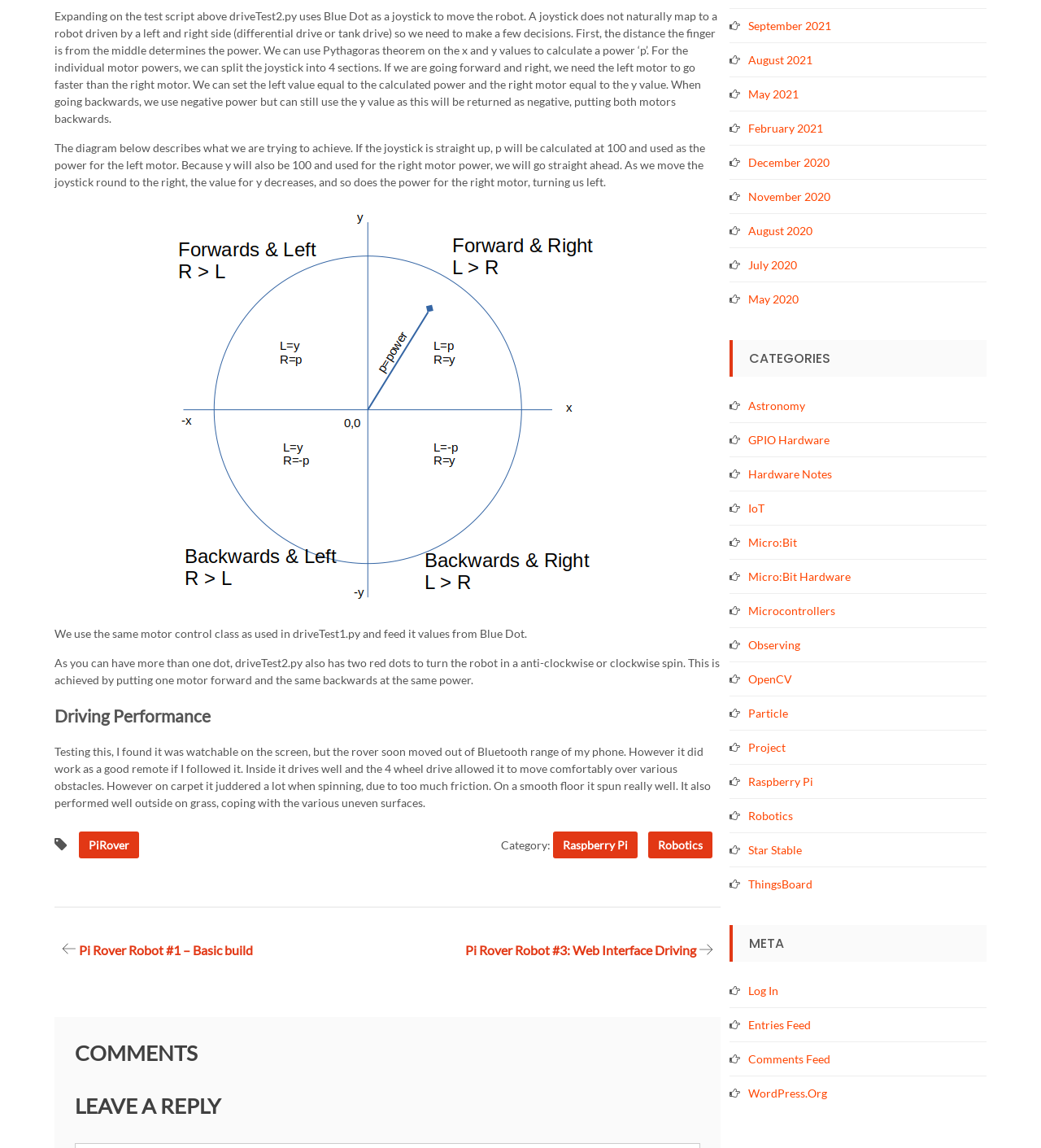Find the coordinates for the bounding box of the element with this description: "Star Stable".

[0.719, 0.734, 0.771, 0.746]